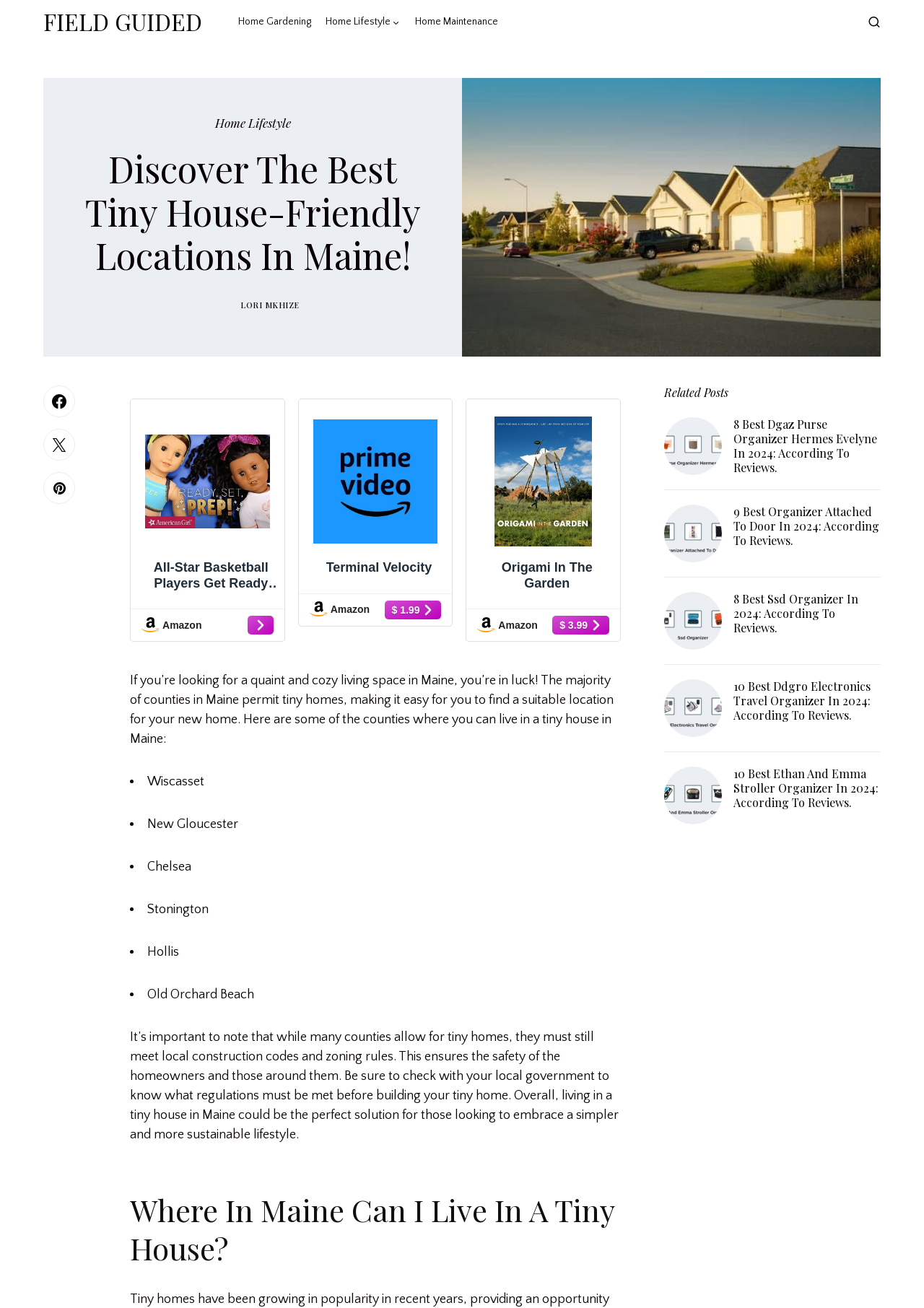Find the bounding box coordinates for the element that must be clicked to complete the instruction: "Click on the 'Home Lifestyle' link". The coordinates should be four float numbers between 0 and 1, indicated as [left, top, right, bottom].

[0.258, 0.0, 0.337, 0.033]